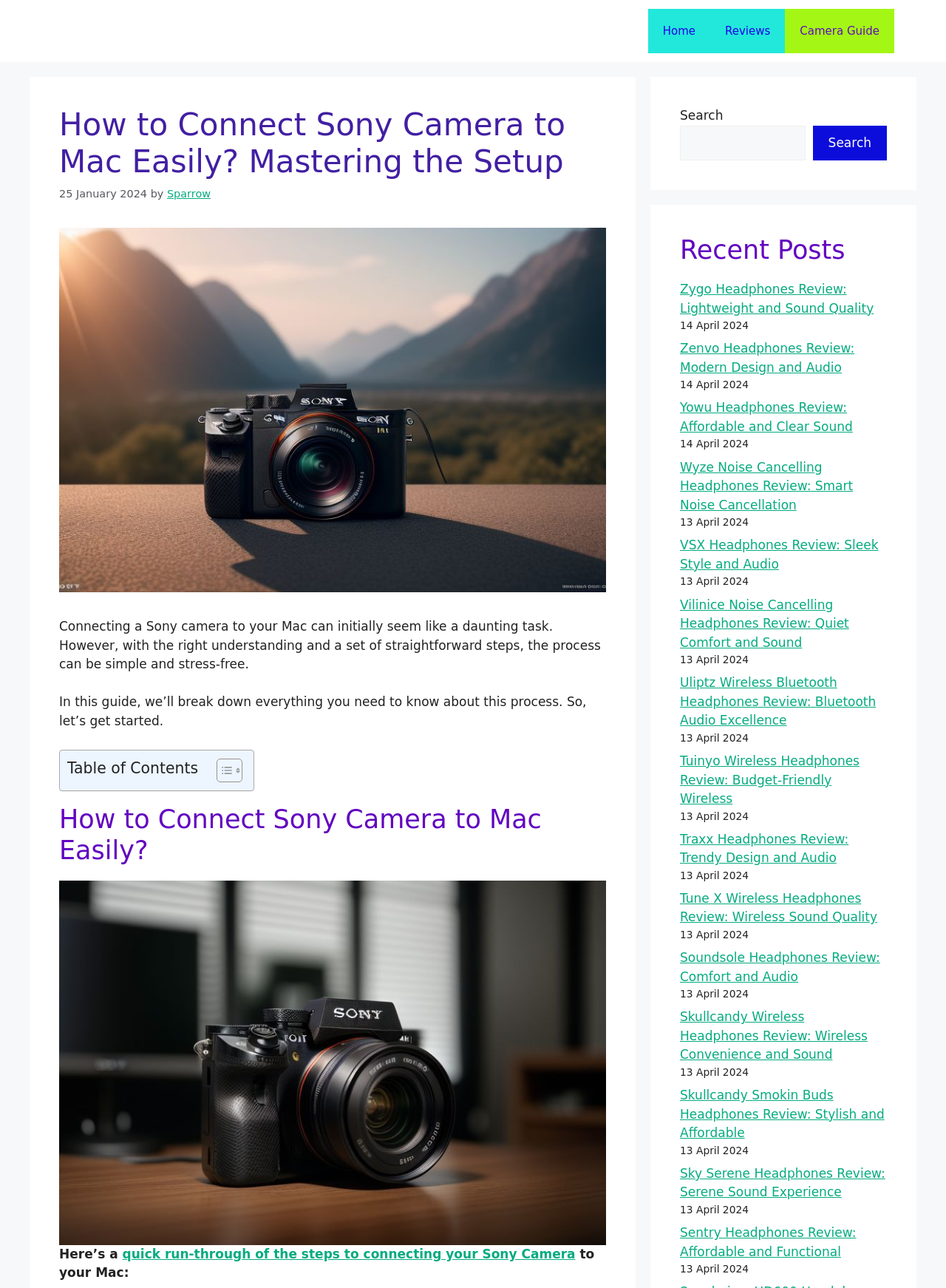Examine the image and give a thorough answer to the following question:
What is the purpose of the table of contents?

The table of contents is a feature that allows users to quickly navigate to specific sections of the guide. It provides a list of headings and subheadings, enabling users to jump to the relevant part of the guide without having to scroll through the entire content.